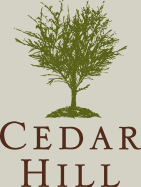What font style is used for the text 'CEDAR HILL'?
Give a detailed explanation using the information visible in the image.

The caption describes the font used for the text 'CEDAR HILL' as 'elegant serif font', which implies that the font style is serif.